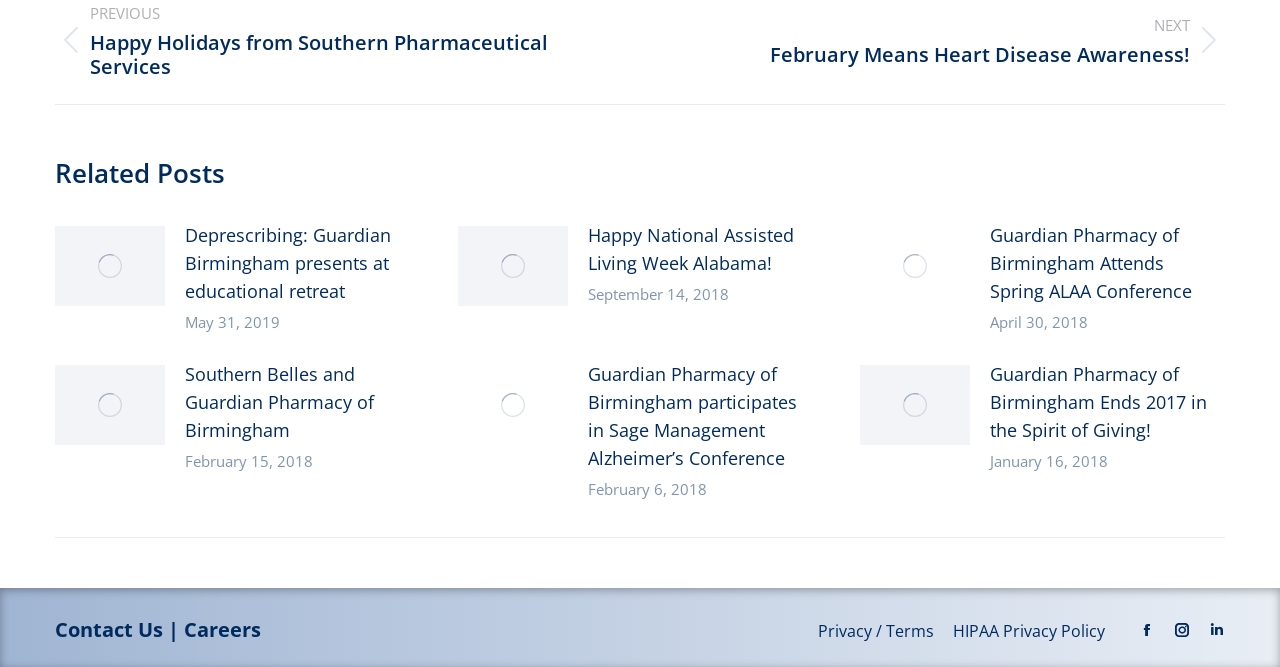Please locate the bounding box coordinates of the region I need to click to follow this instruction: "View the 'Deprescribing: Guardian Birmingham presents at educational retreat' article".

[0.145, 0.331, 0.318, 0.457]